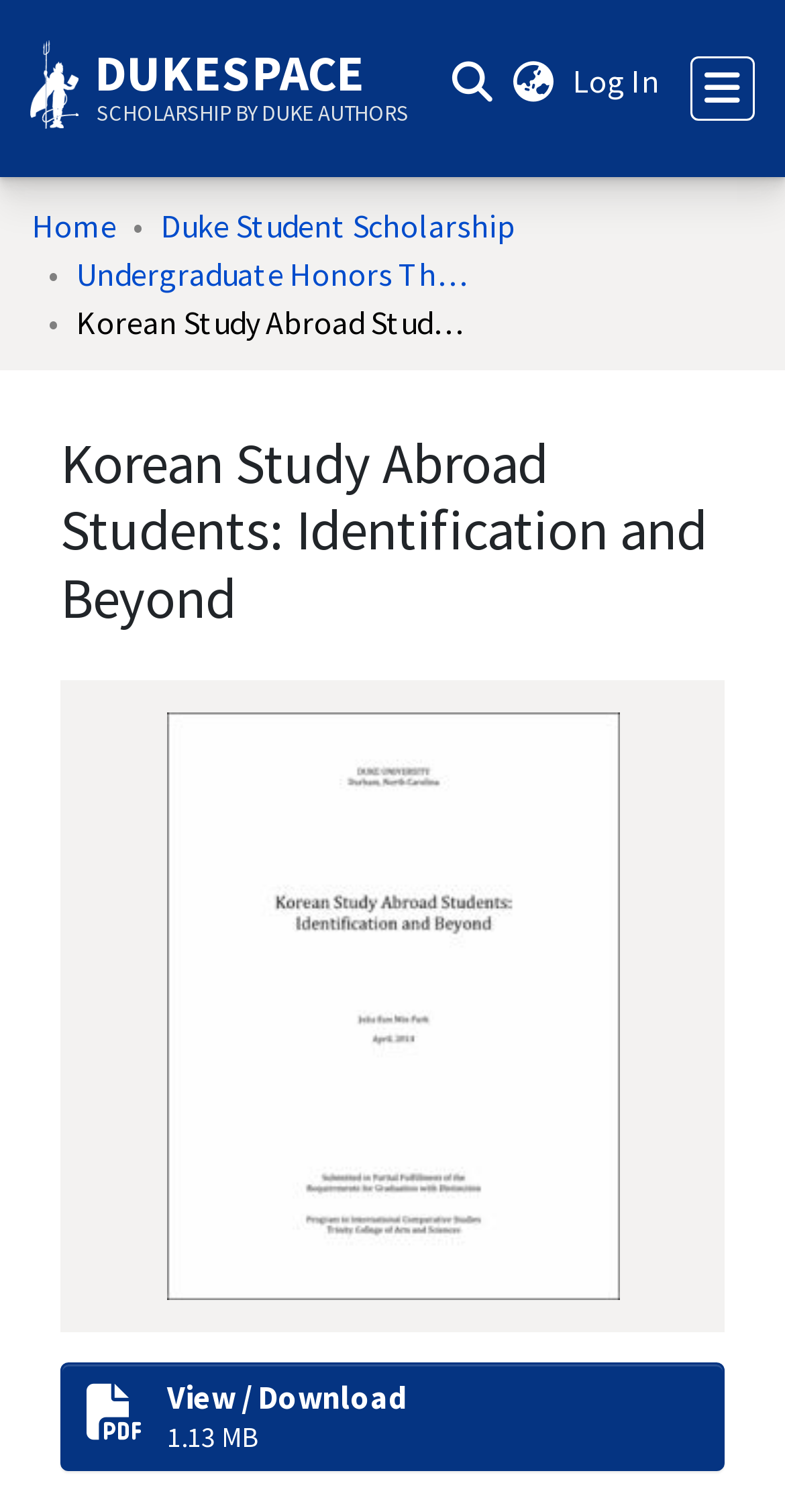Specify the bounding box coordinates of the element's region that should be clicked to achieve the following instruction: "Search for a keyword". The bounding box coordinates consist of four float numbers between 0 and 1, in the format [left, top, right, bottom].

[0.556, 0.027, 0.633, 0.077]